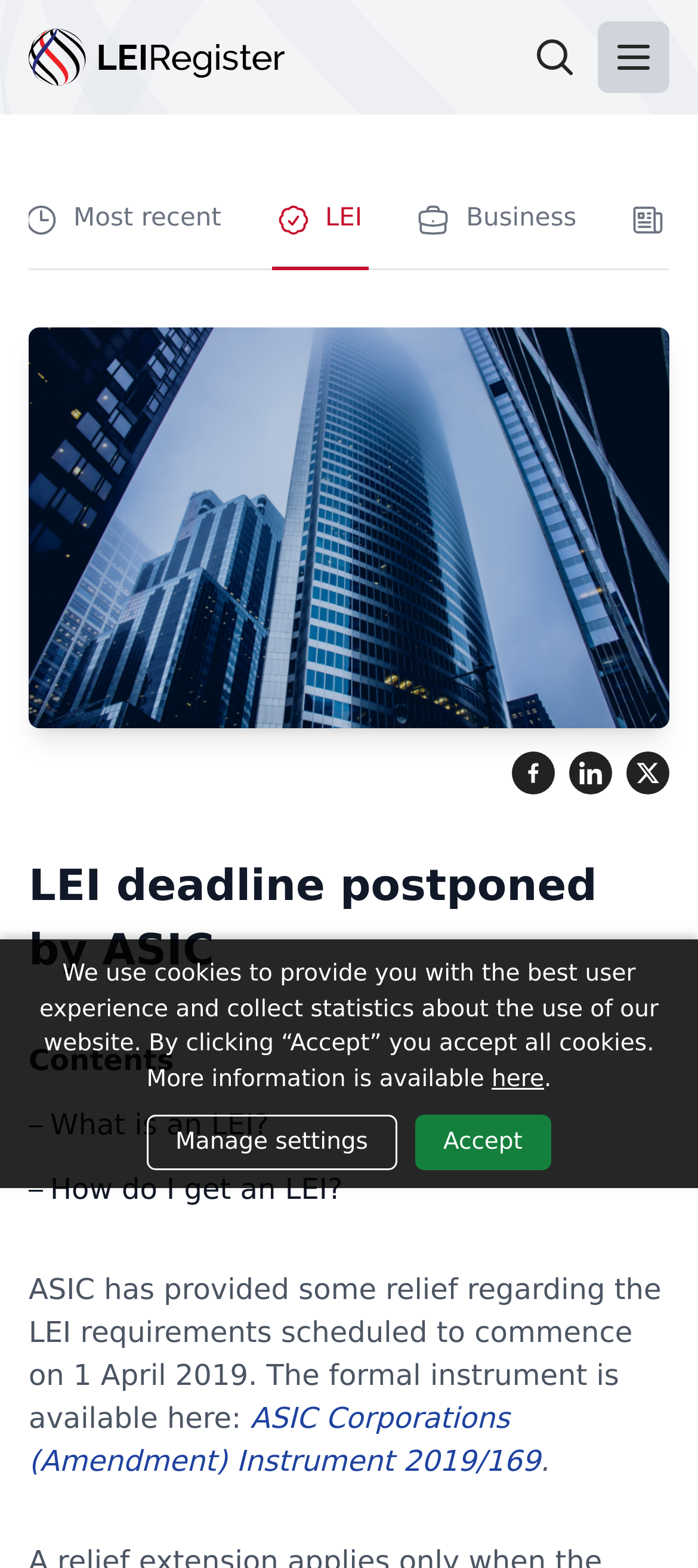Provide a single word or phrase answer to the question: 
What is the relief provided by ASIC?

LEI requirements postponed